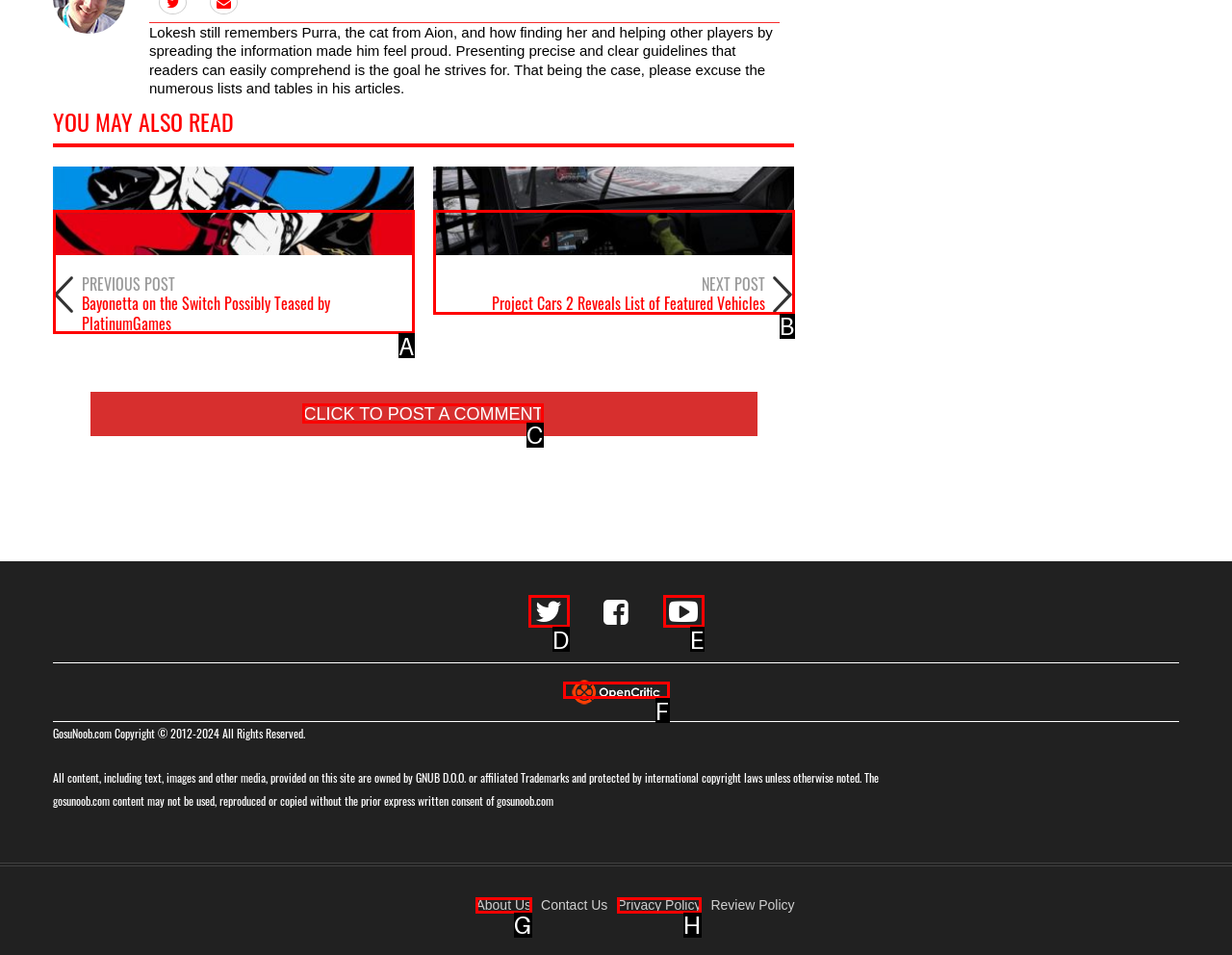Select the HTML element that needs to be clicked to carry out the task: Click to post a comment
Provide the letter of the correct option.

C